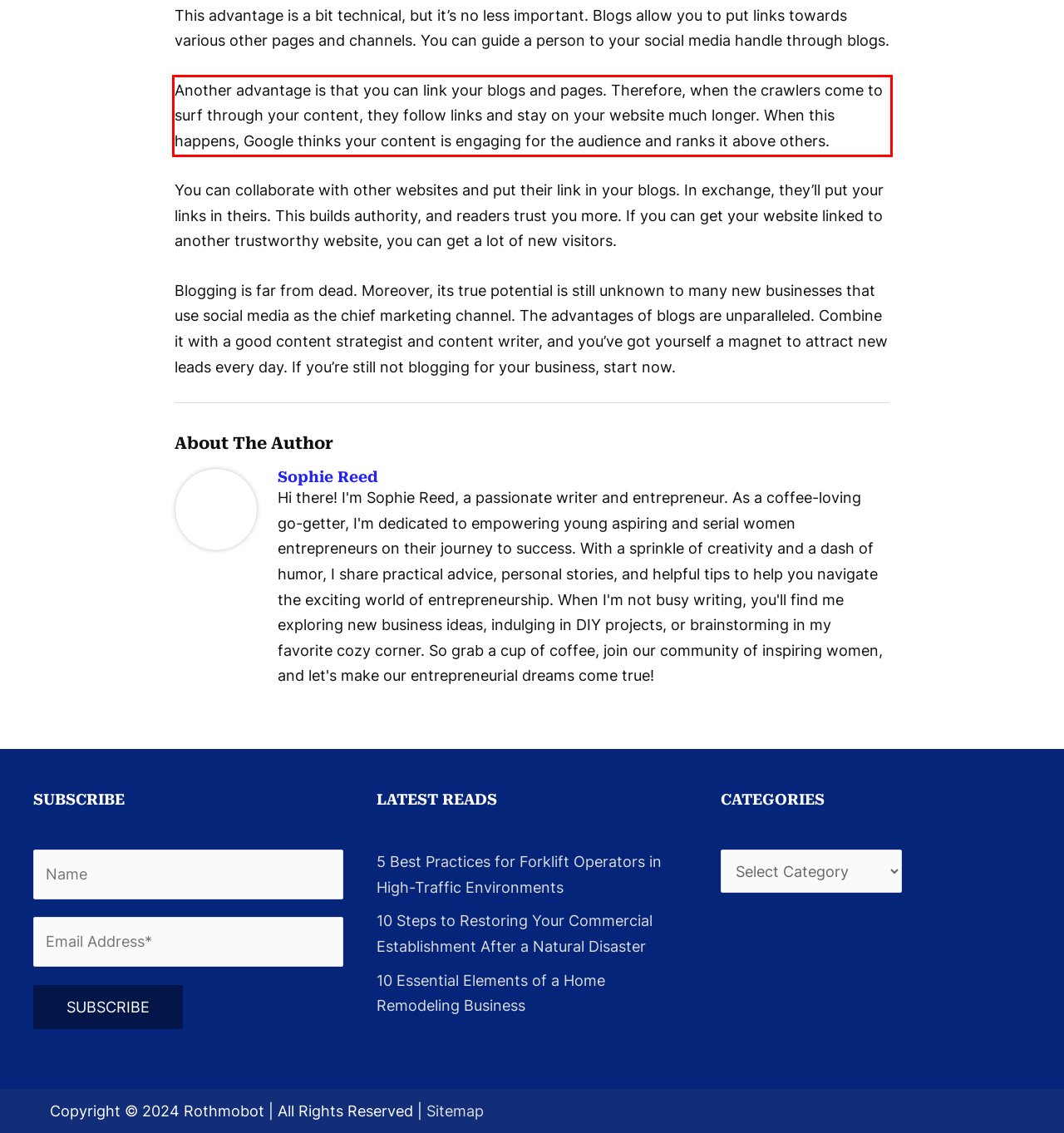Examine the webpage screenshot and use OCR to recognize and output the text within the red bounding box.

Another advantage is that you can link your blogs and pages. Therefore, when the crawlers come to surf through your content, they follow links and stay on your website much longer. When this happens, Google thinks your content is engaging for the audience and ranks it above others.